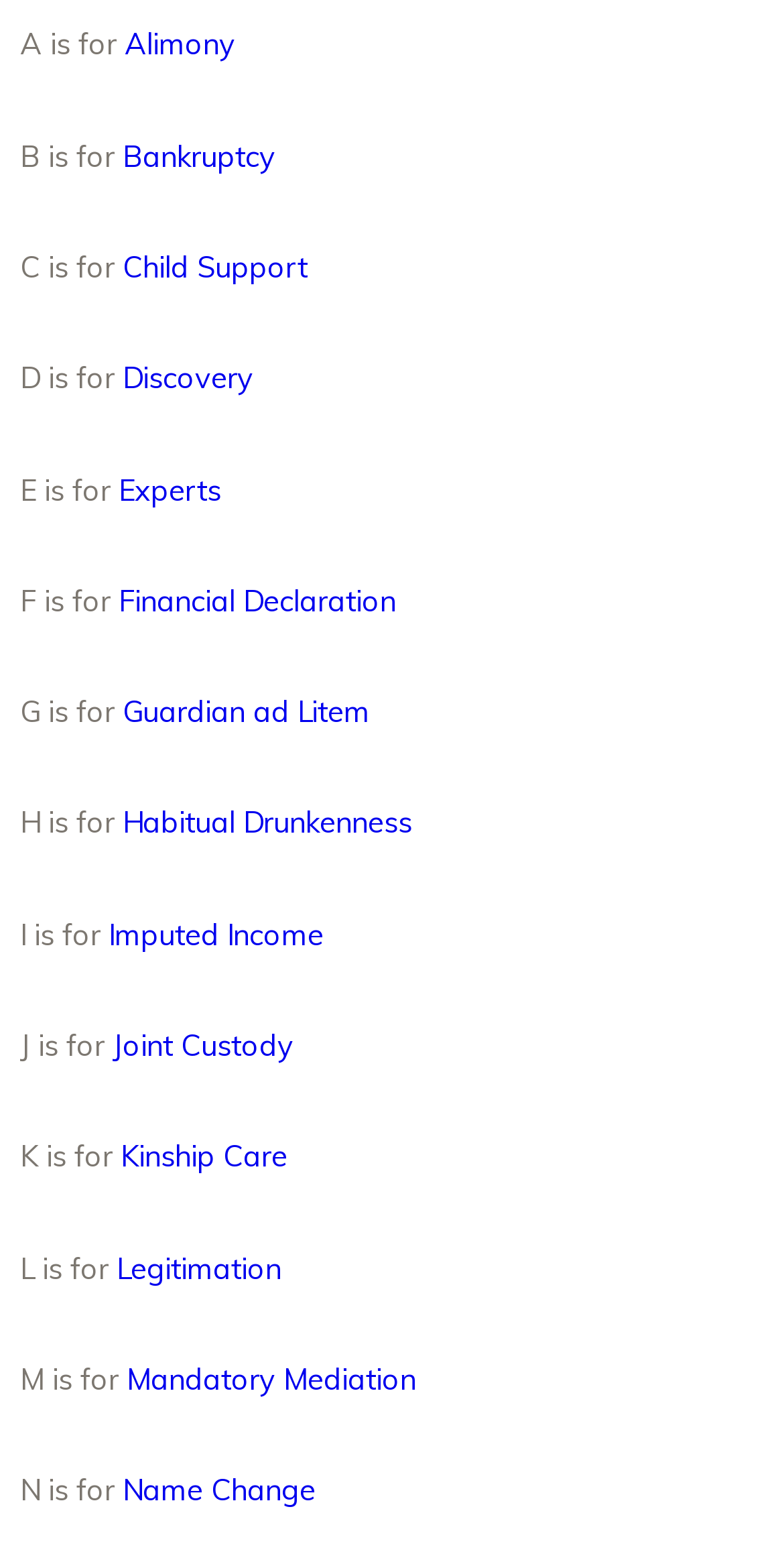Could you find the bounding box coordinates of the clickable area to complete this instruction: "Click on Alimony"?

[0.159, 0.016, 0.3, 0.04]